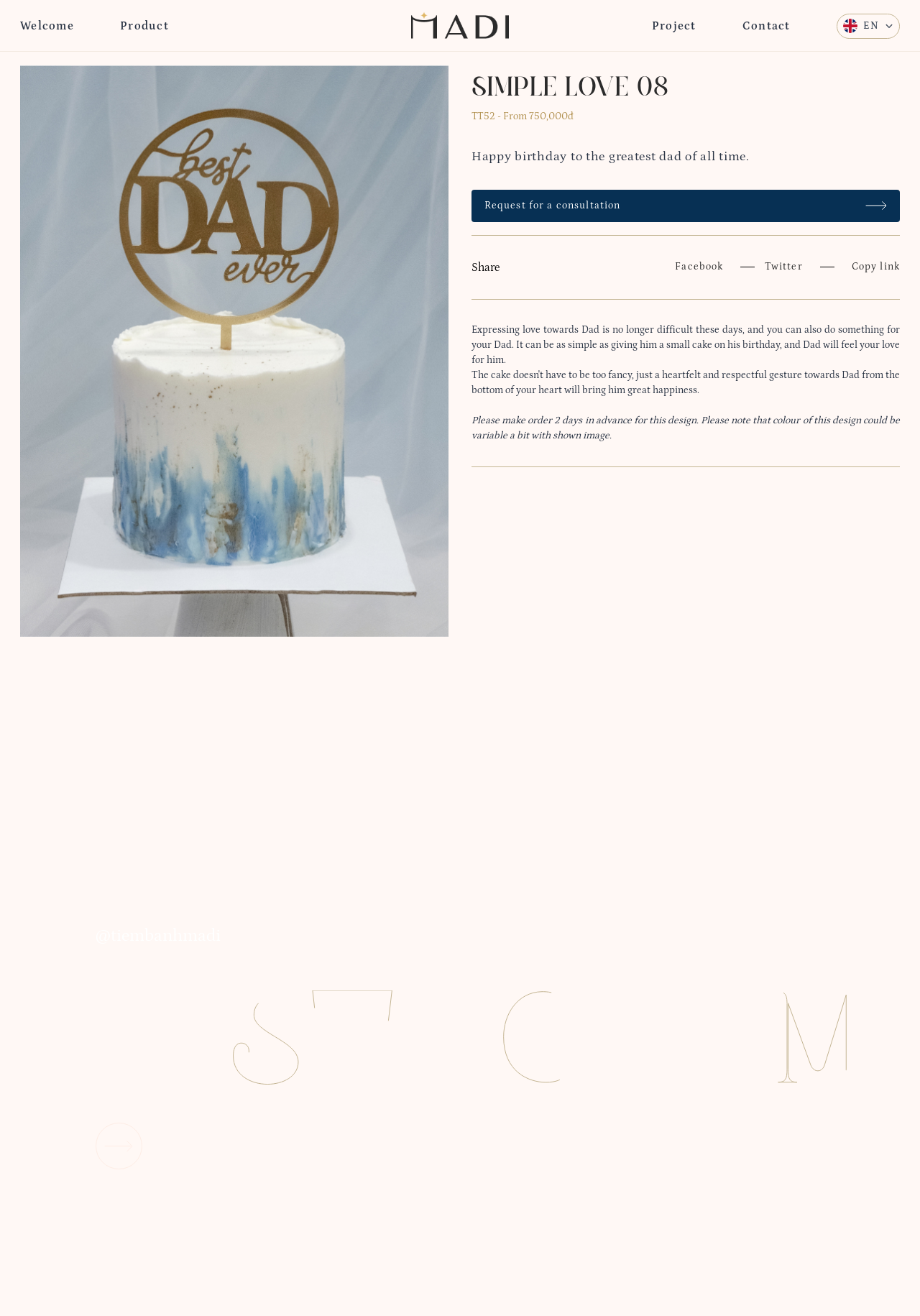What social media platforms are available for sharing?
Refer to the screenshot and respond with a concise word or phrase.

Facebook, Twitter